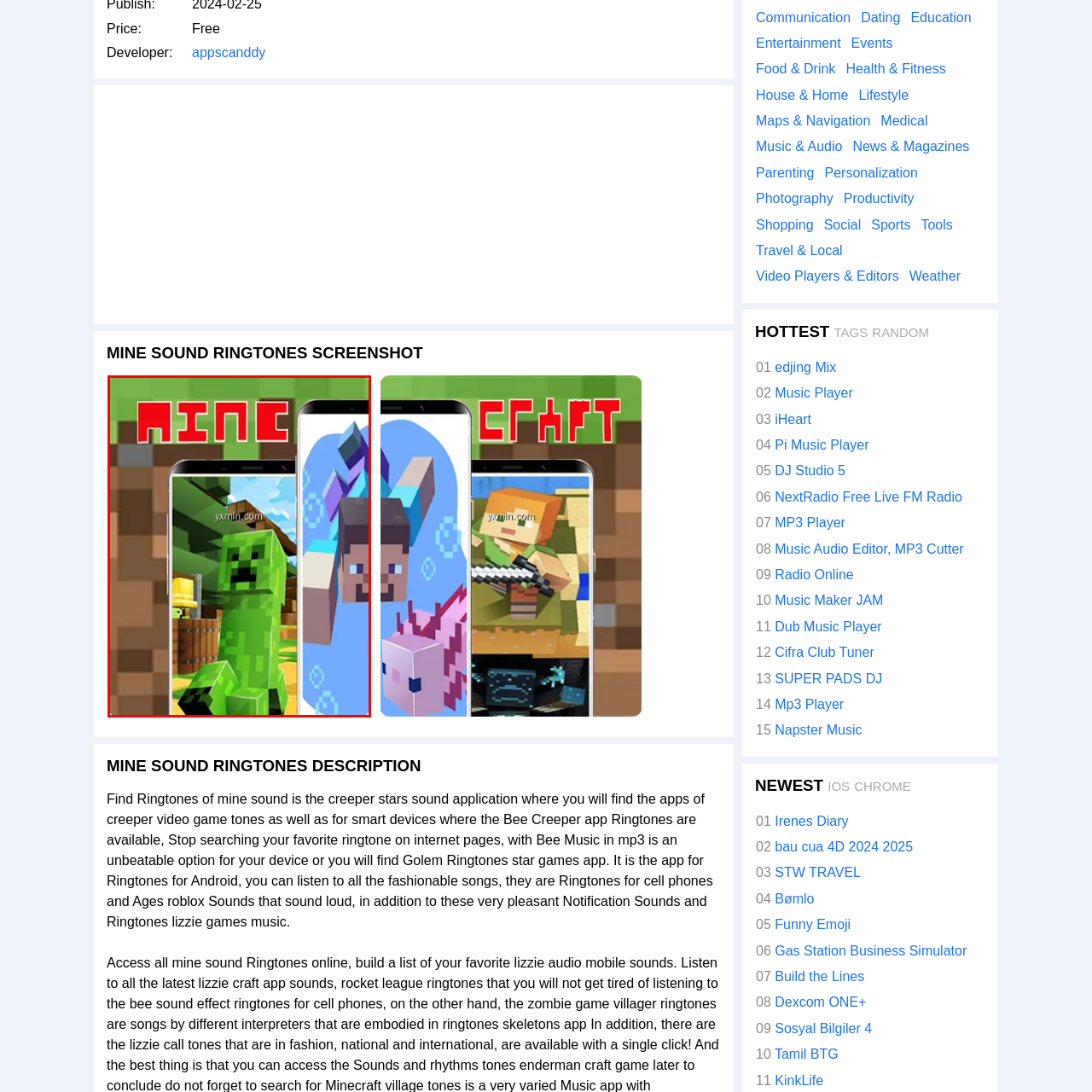Describe all the elements and activities occurring in the red-outlined area of the image extensively.

The image showcases a vibrant advertisement for the *Mine Sound Ringtones* app, prominently displayed with a playful and colorful Minecraft-inspired theme. The central focus is a distinctive green Creeper character, known from the popular game *Minecraft*, set against a backdrop that hints at the game’s blocky world. 

Flanking this character are two mobile phone screens displaying avatars and in-game graphics, emphasizing the app's connection to the Minecraft universe. The top of the image features the bold title "MINE," styled in eye-catching red letters, drawing attention to the theme of the application. The inclusion of a website URL in the center, "yxmin.com," indicates where users can find more information or access the app. This dynamic presentation appeals to fans of the game, highlighting a fun way to personalize their mobile experience with themed ringtones and sounds from the beloved franchise.